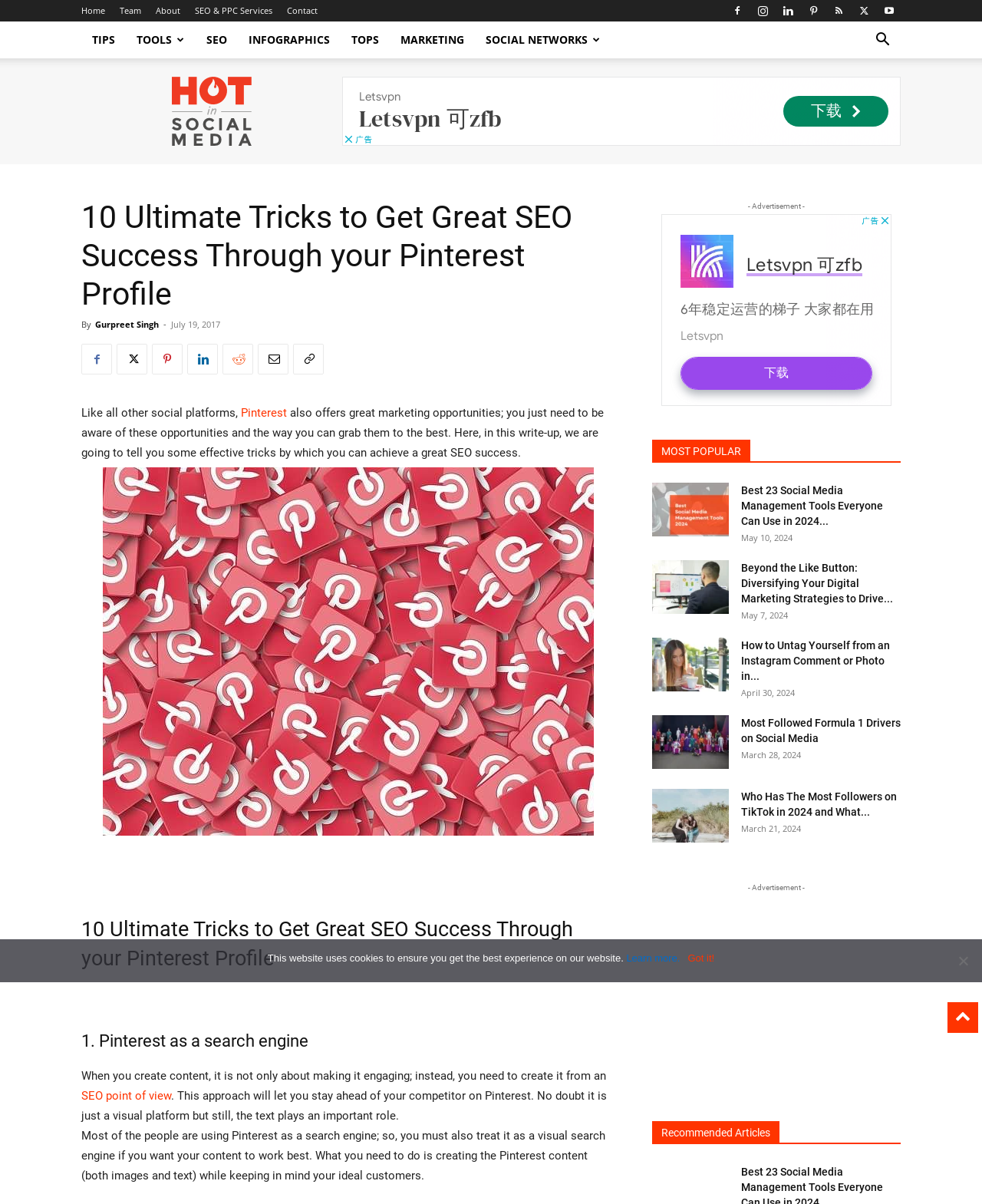Bounding box coordinates are specified in the format (top-left x, top-left y, bottom-right x, bottom-right y). All values are floating point numbers bounded between 0 and 1. Please provide the bounding box coordinate of the region this sentence describes: aria-label="Advertisement" name="aswift_0" title="Advertisement"

[0.348, 0.064, 0.917, 0.121]